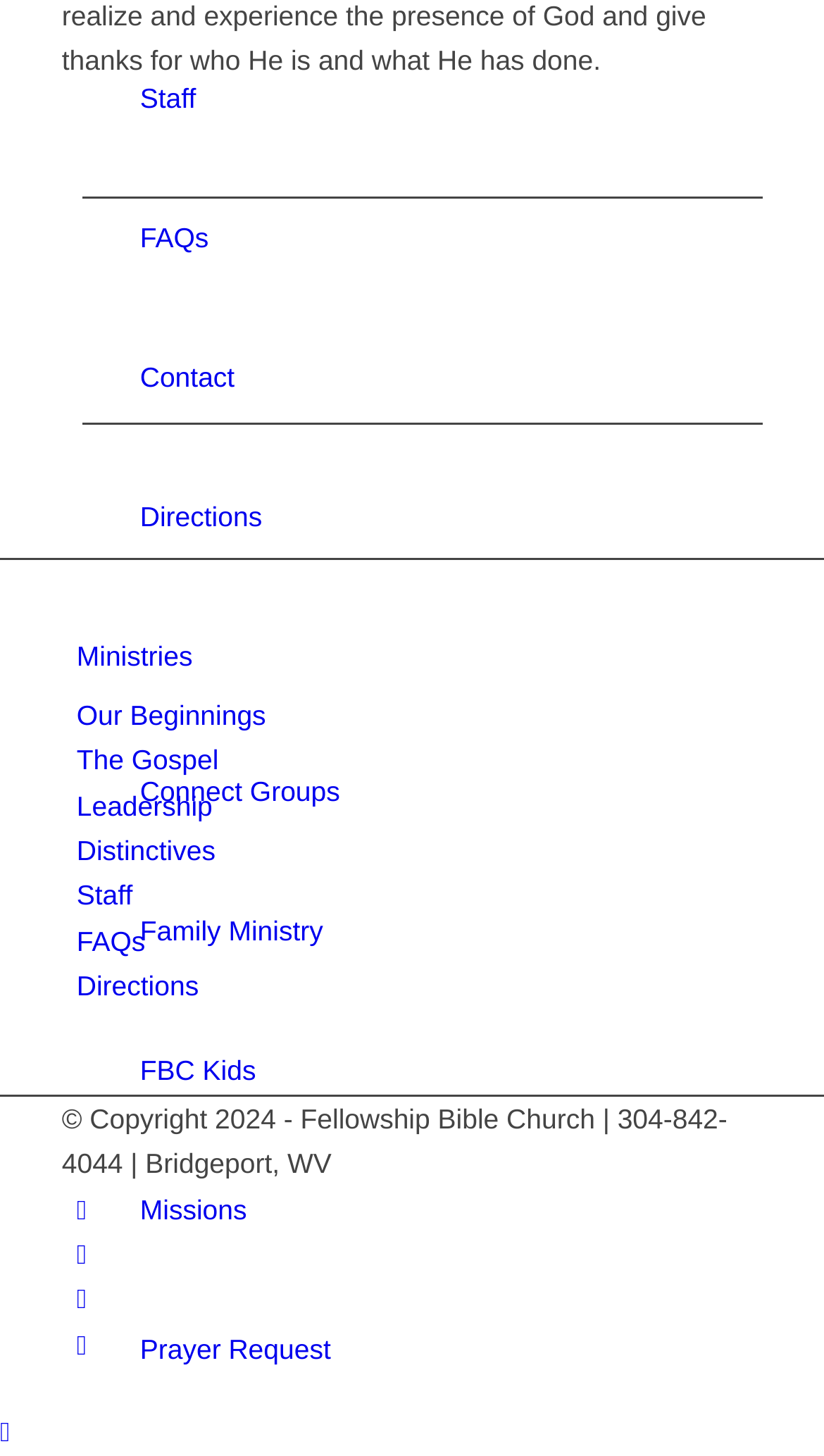Answer the following inquiry with a single word or phrase:
What is the name of the church?

Fellowship Bible Church